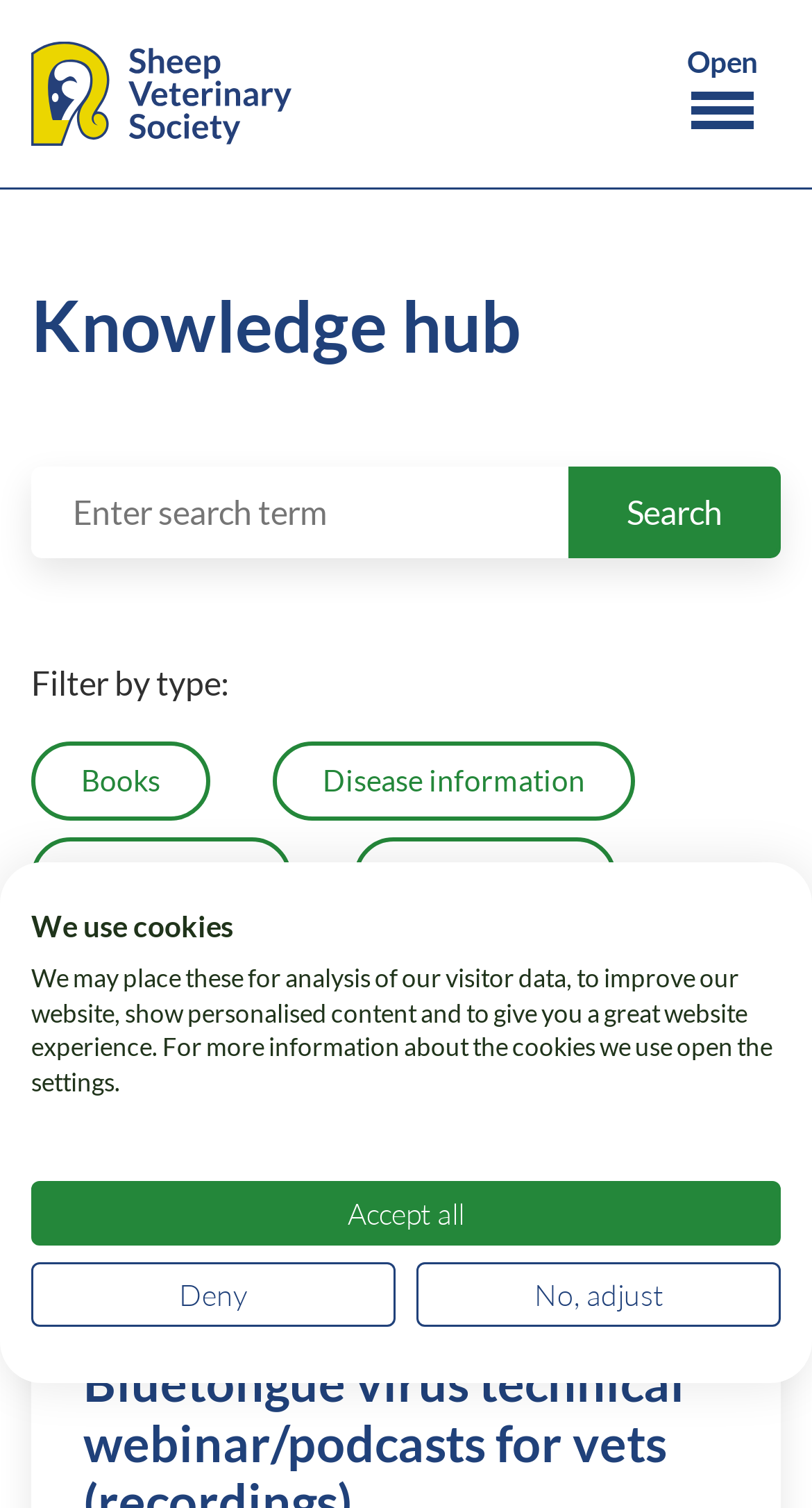Using the element description: "aria-label="Open Navigation"", determine the bounding box coordinates. The coordinates should be in the format [left, top, right, bottom], with values between 0 and 1.

[0.818, 0.023, 0.962, 0.104]